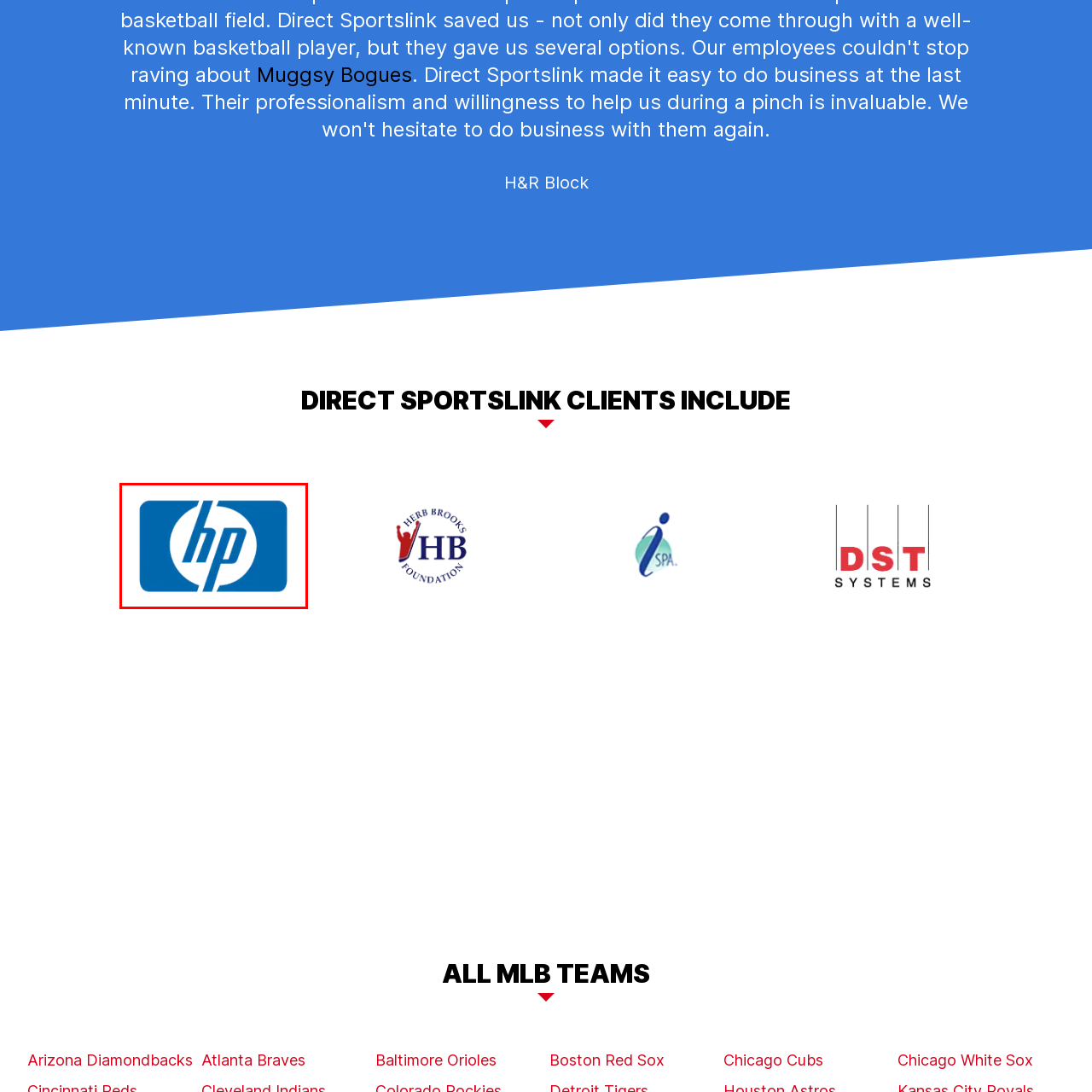What is the font style of the letters 'hp' in the logo?
Analyze the image enclosed by the red bounding box and reply with a one-word or phrase answer.

Bold and stylized